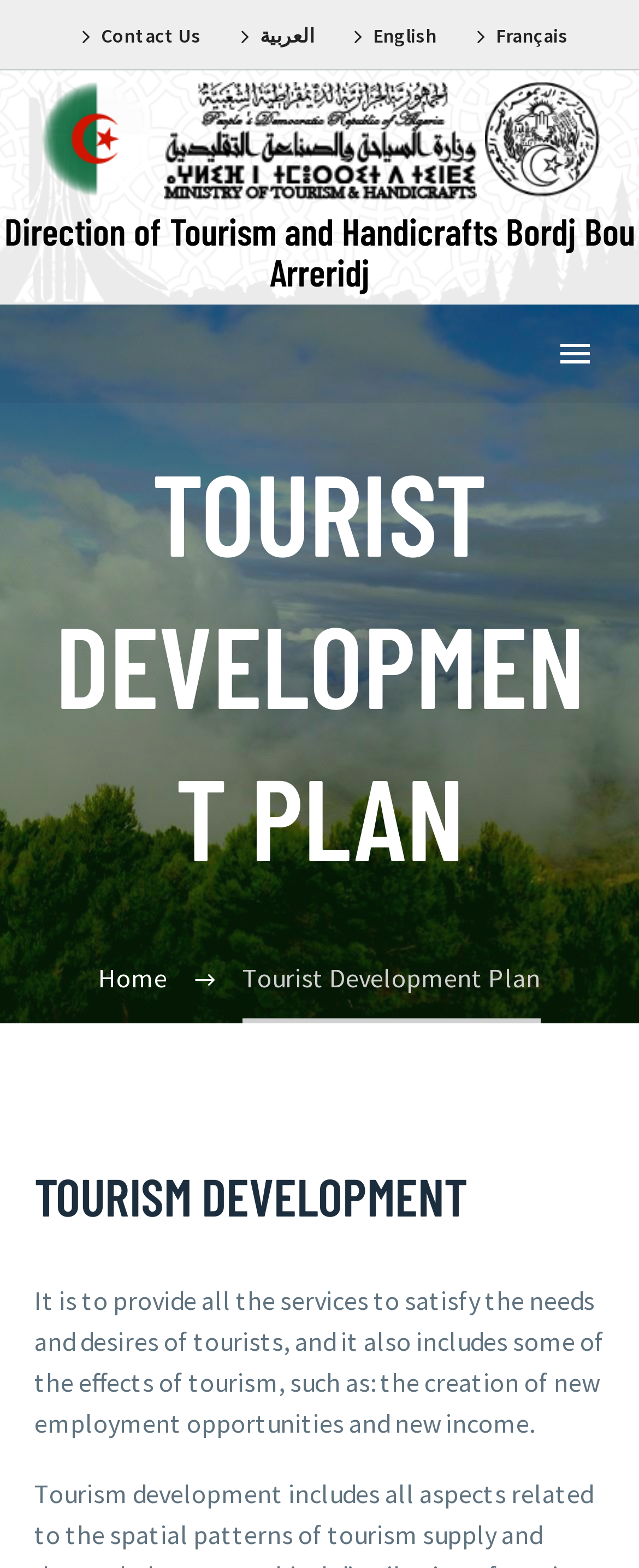Given the description of the UI element: "aria-label="Open menu"", predict the bounding box coordinates in the form of [left, top, right, bottom], with each value being a float between 0 and 1.

None